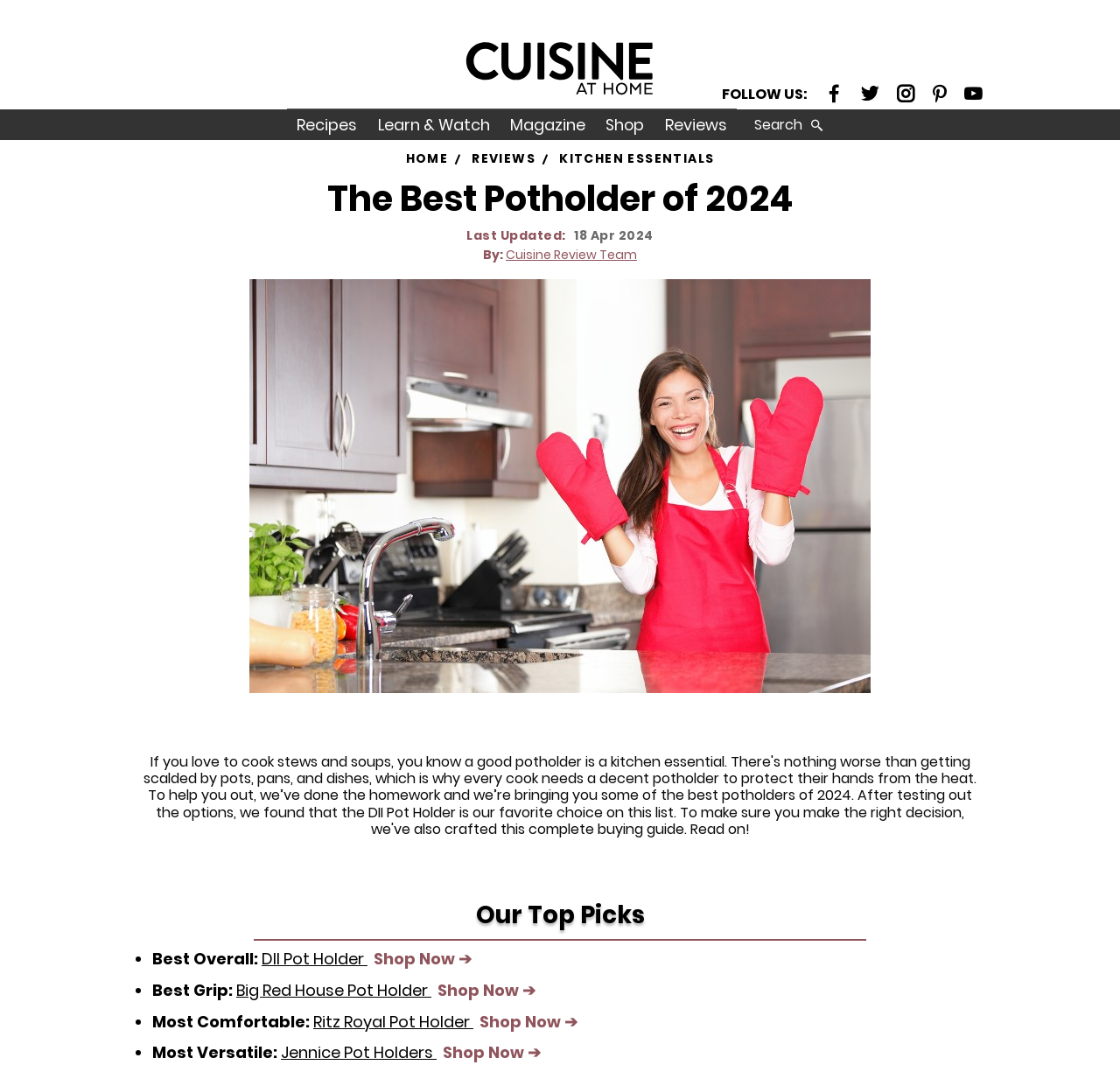Detail the various sections and features of the webpage.

This webpage is a guide to finding the best potholders of 2024. At the top left, there is a logo image with a link to the website's homepage. To the right of the logo, there are social media links to Facebook, Twitter, Instagram, Pinterest, and YouTube. Below the logo, there is a navigation menu with links to Recipes, Learn & Watch, Magazine, Shop, and Reviews.

On the right side of the page, there is a search bar with a submit button. Above the search bar, there is a heading that reads "The Best Potholder of 2024". Below the heading, there is a last updated date and the author's name, "Cuisine Review Team".

The main content of the page is an article with a large image of a potholder on the left side. The article is divided into sections, with headings and bullet points. The first section is "Our Top Picks", which lists four recommended potholders with links to shop for them. Each recommended potholder has a brief description, such as "Best Overall" or "Most Comfortable".

Overall, the webpage is well-organized and easy to navigate, with clear headings and concise text. The use of images and bullet points makes the content easy to scan and understand.